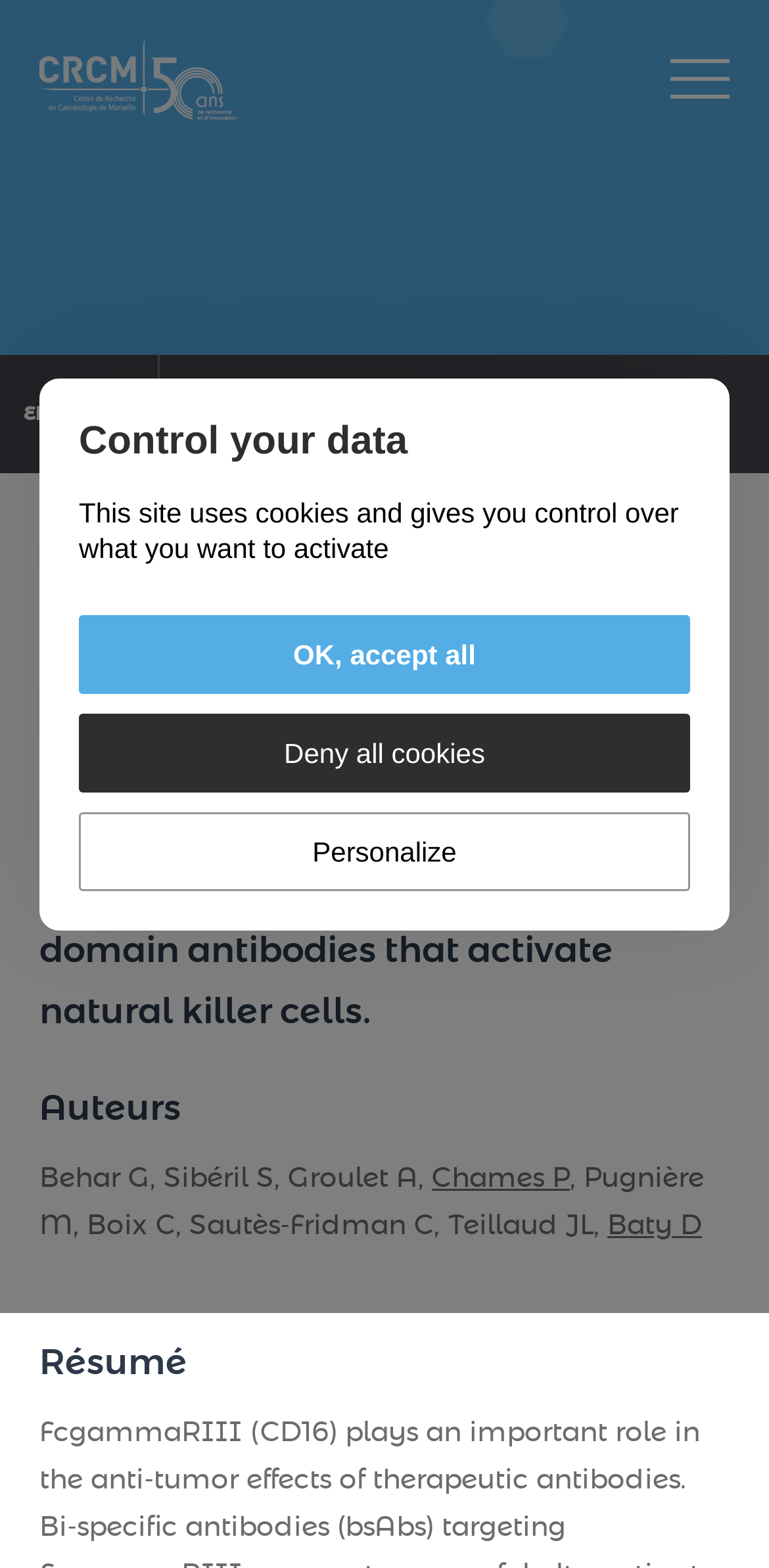What is the research topic of this publication? Observe the screenshot and provide a one-word or short phrase answer.

Anti-FcgammaRIII llama single-domain antibodies